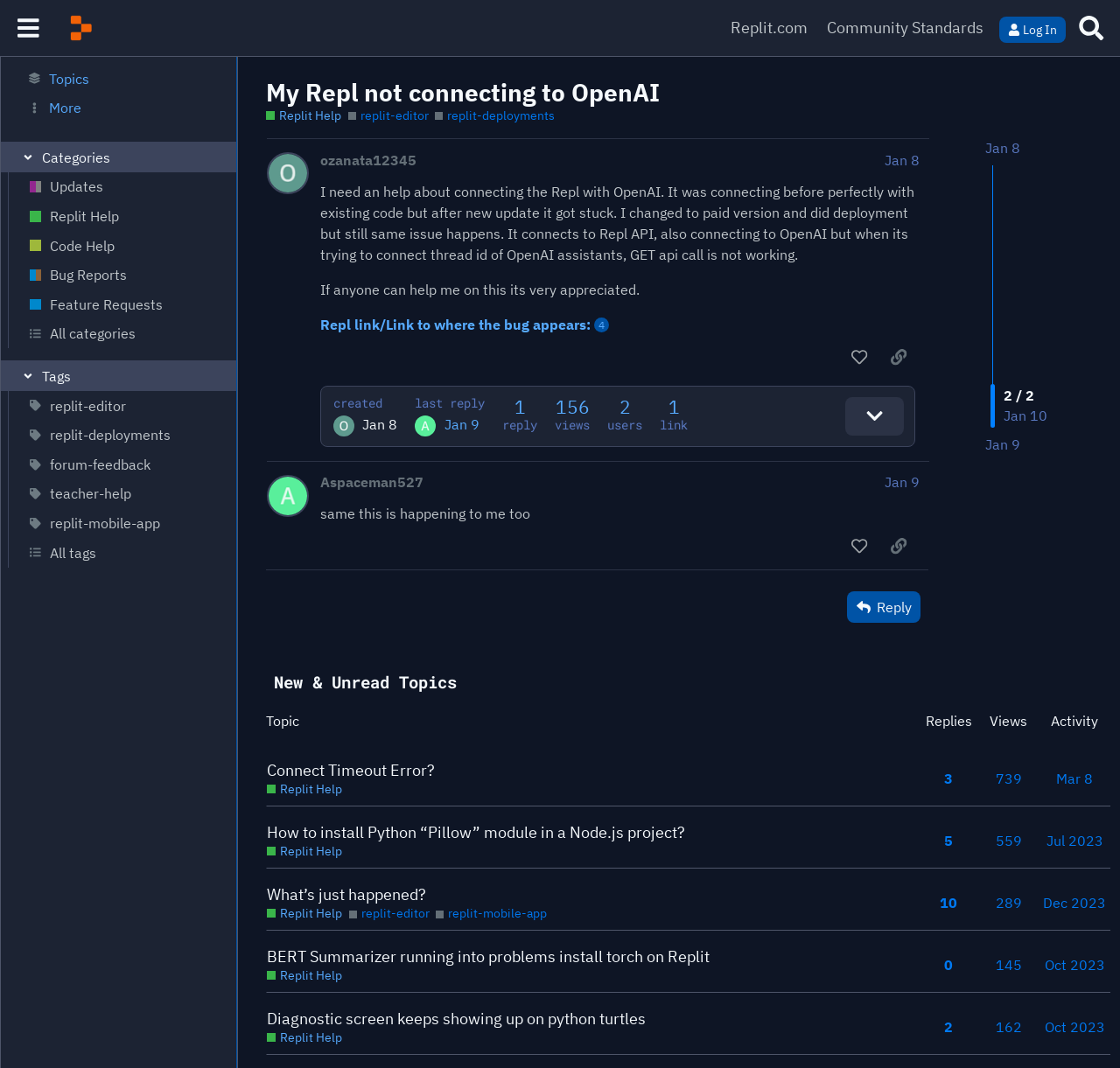Who replied to the post 'My Repl not connecting to OpenAI'?
Based on the image content, provide your answer in one word or a short phrase.

Aspaceman527